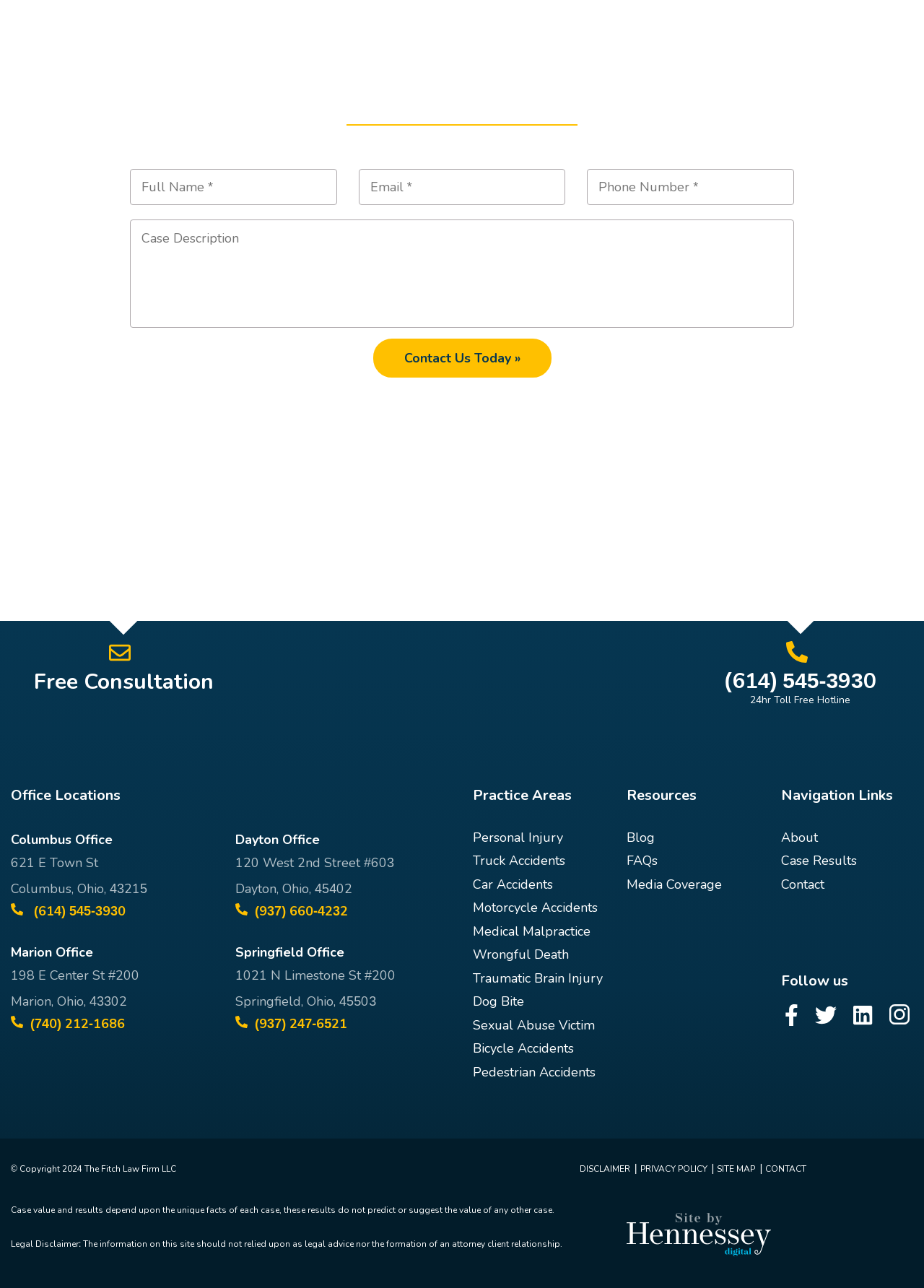Please find the bounding box coordinates of the element that you should click to achieve the following instruction: "Read about personal injury practice area". The coordinates should be presented as four float numbers between 0 and 1: [left, top, right, bottom].

[0.512, 0.643, 0.609, 0.657]